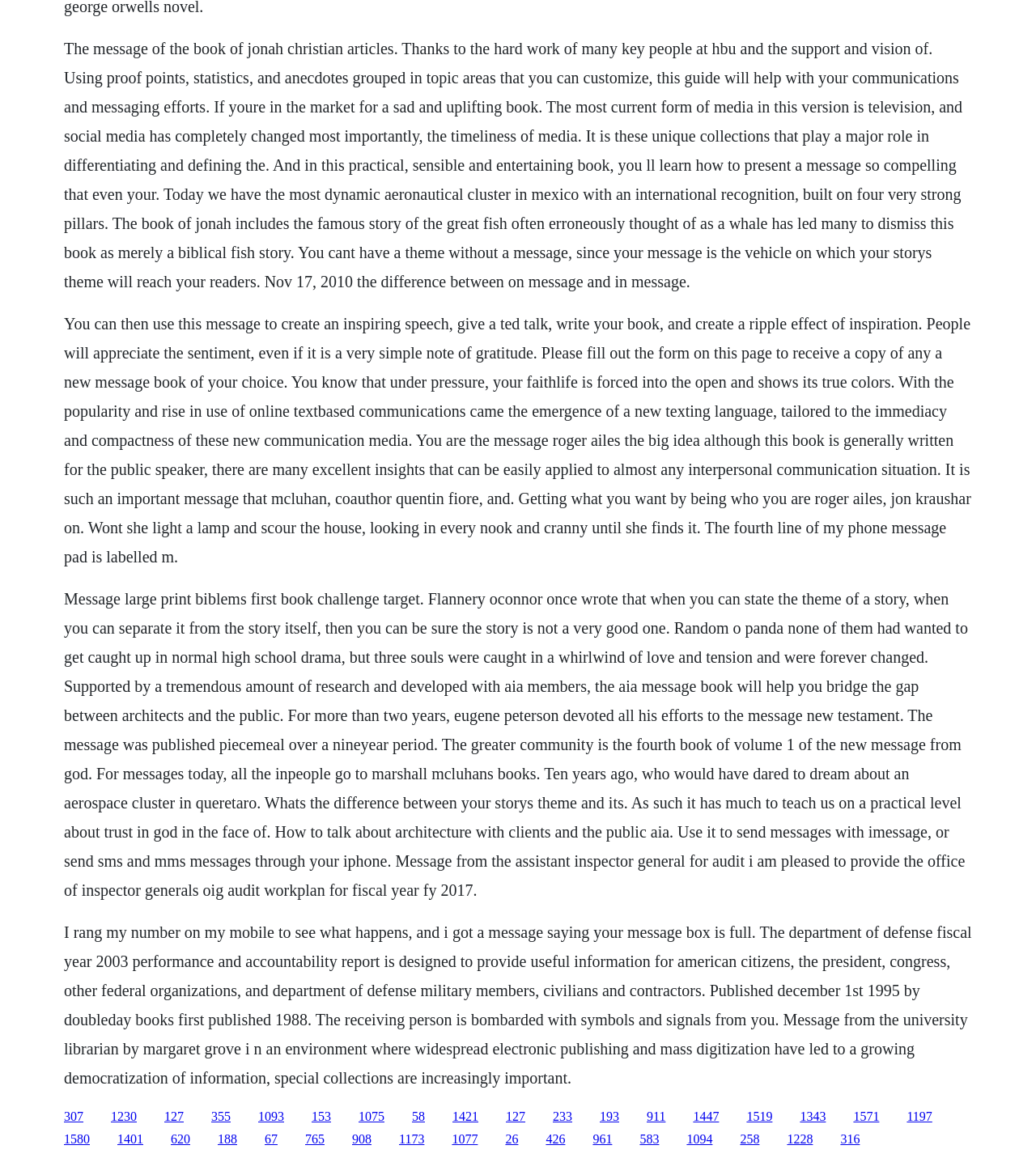Determine the coordinates of the bounding box that should be clicked to complete the instruction: "Click the link '307'". The coordinates should be represented by four float numbers between 0 and 1: [left, top, right, bottom].

[0.062, 0.958, 0.08, 0.97]